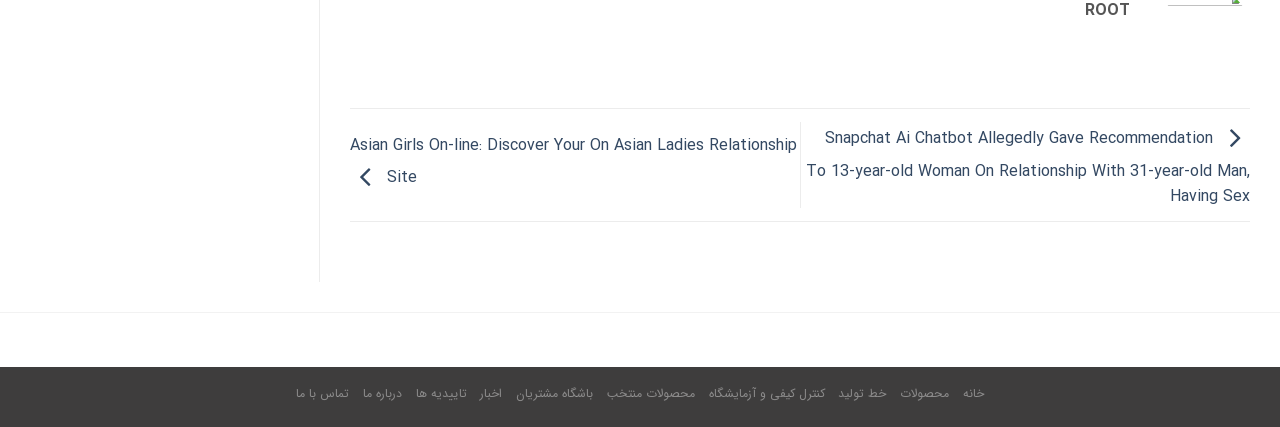Respond with a single word or phrase to the following question:
How many links are present in the top navigation menu?

10